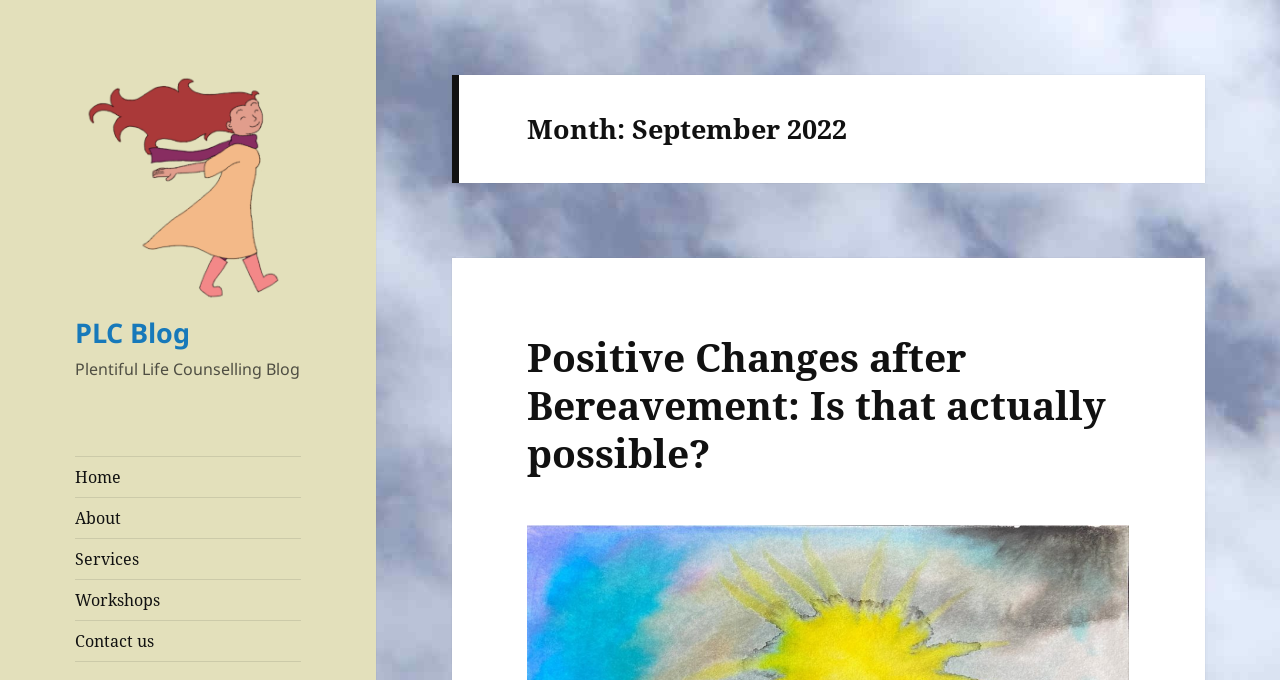Locate the bounding box coordinates of the UI element described by: "Workshops". Provide the coordinates as four float numbers between 0 and 1, formatted as [left, top, right, bottom].

[0.059, 0.854, 0.235, 0.912]